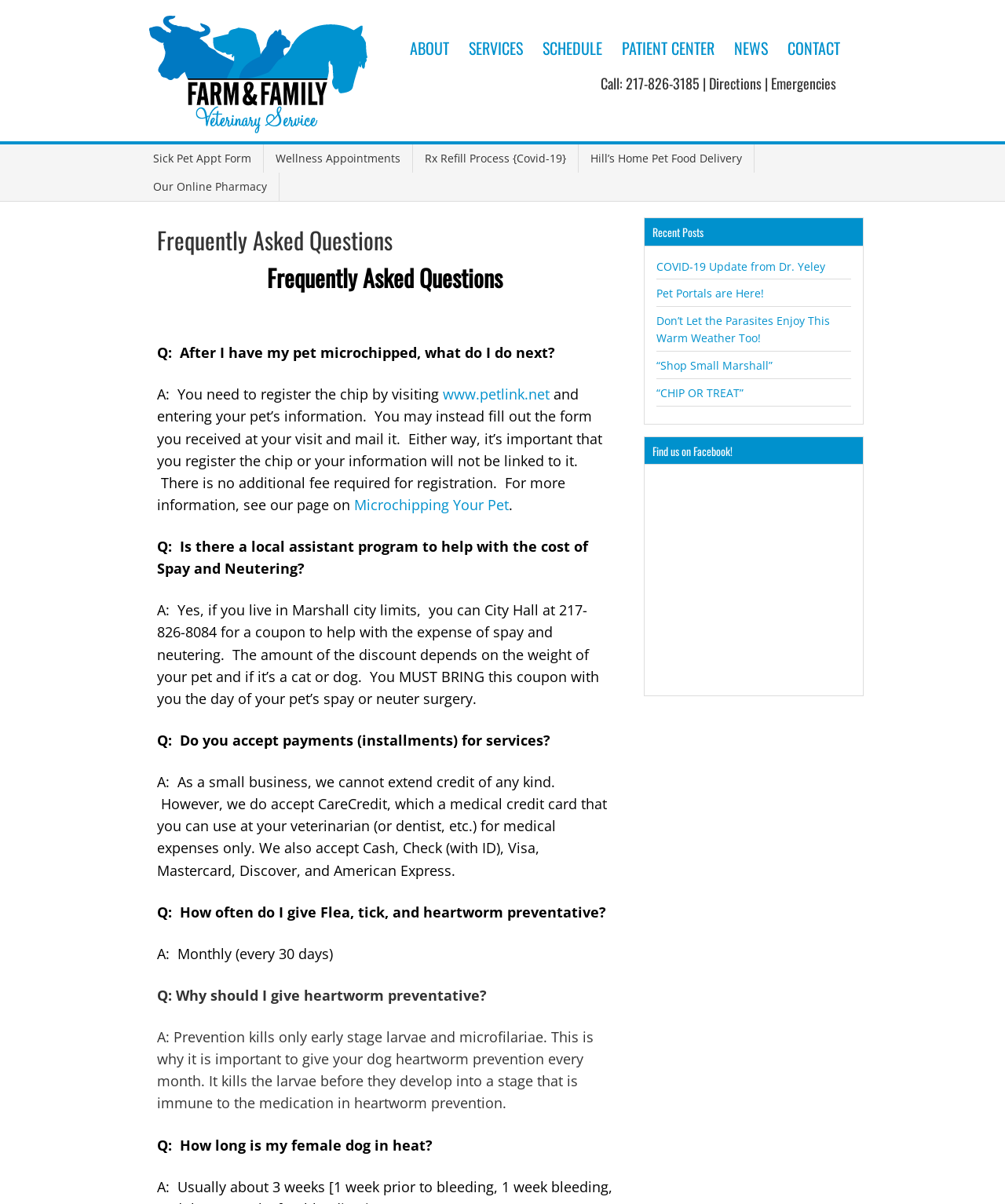Please identify the bounding box coordinates of the area I need to click to accomplish the following instruction: "Click on the 'ABOUT' link".

[0.4, 0.026, 0.455, 0.053]